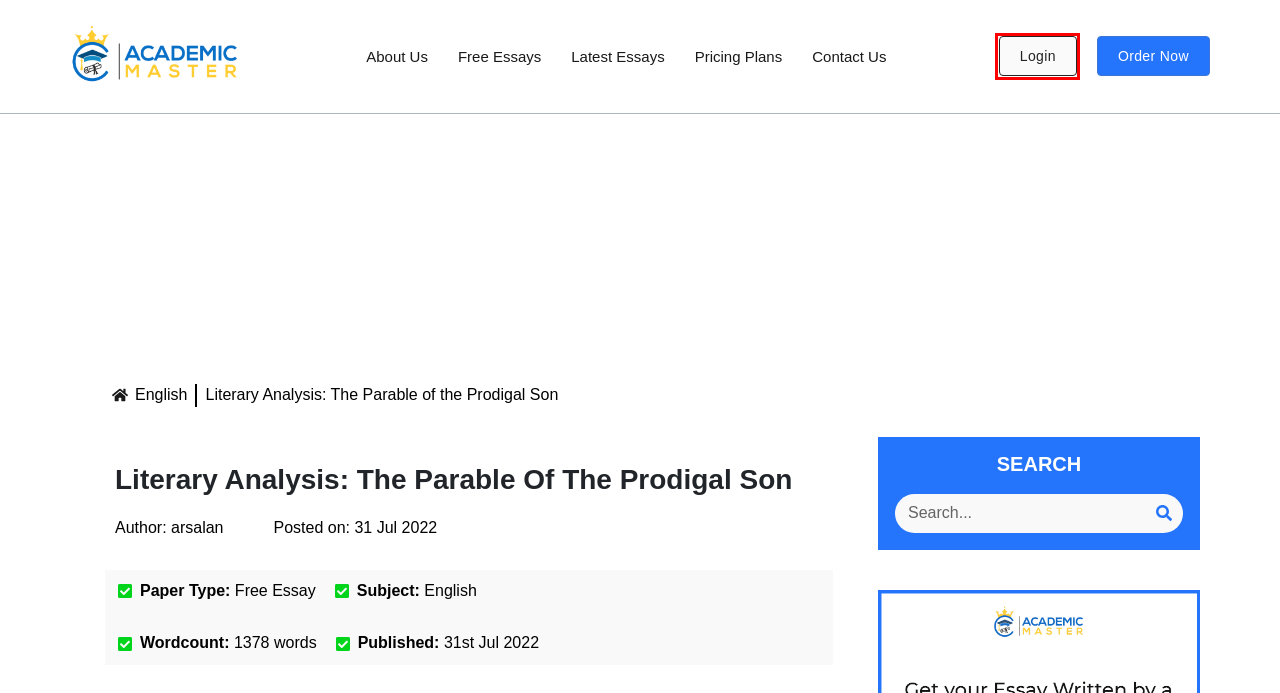You are presented with a screenshot of a webpage that includes a red bounding box around an element. Determine which webpage description best matches the page that results from clicking the element within the red bounding box. Here are the candidates:
A. Contact Us - Academic Master
B. Latest Essays - Academic Master
C. Dashboard | Academic Master
D. Business and Finance - Academic Master
E. Place an Order
F. Pricing Plans - Academic Master
G. Free Essays - Academic Master
H. About Us - Academic Master

C